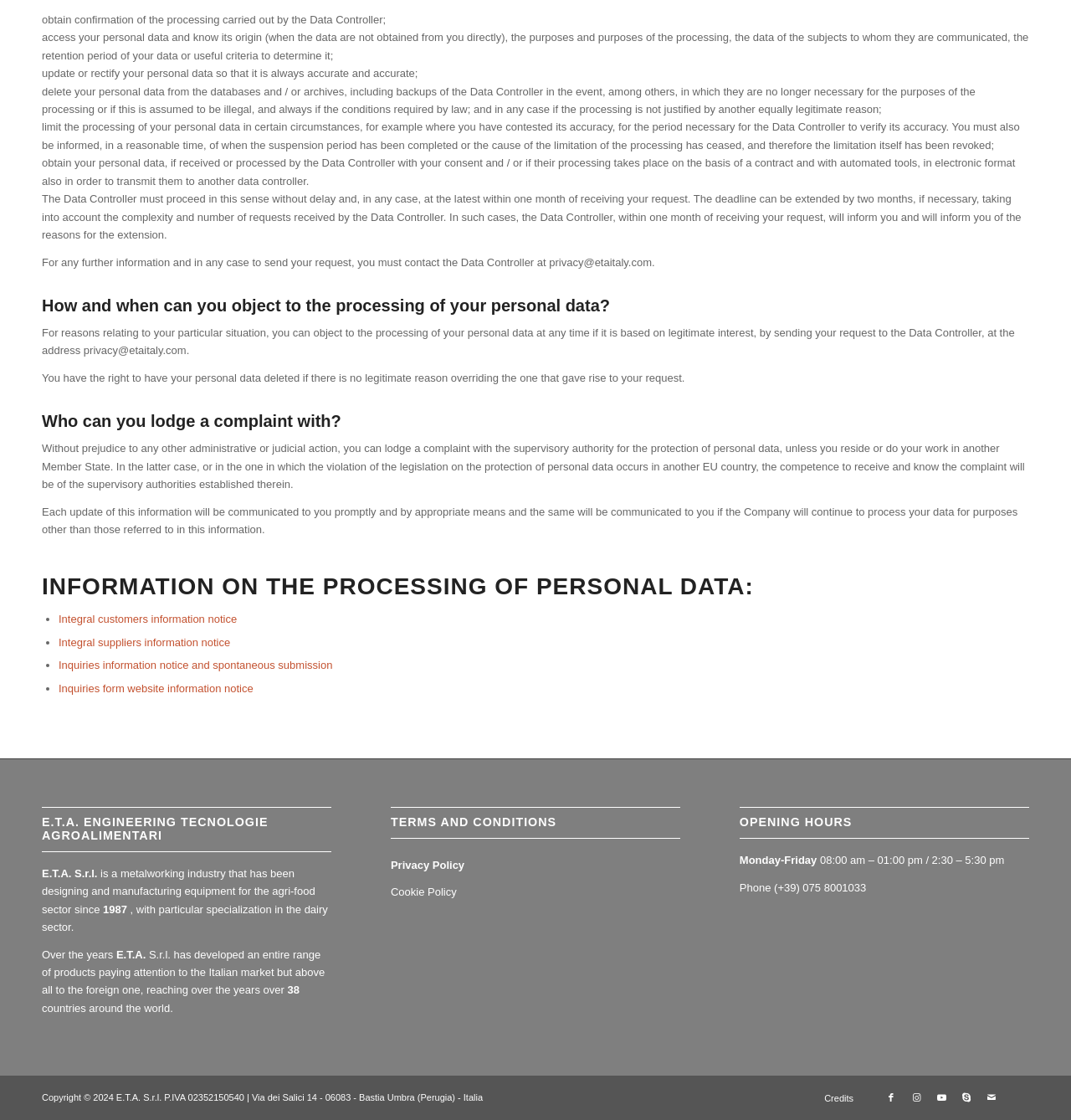From the image, can you give a detailed response to the question below:
What is the company's specialization?

The company, E.T.A. S.r.l., has a particular specialization in the dairy sector, as mentioned in the 'About Us' section of the webpage.